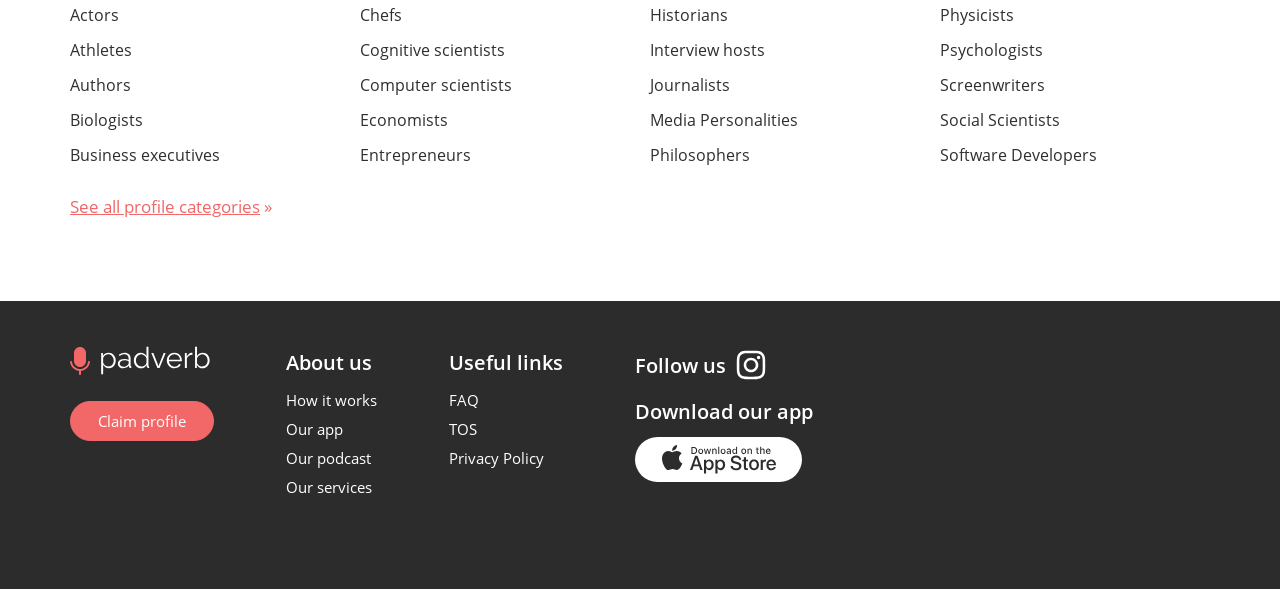Use a single word or phrase to answer the question:
How can users access the website's app?

Through the app store